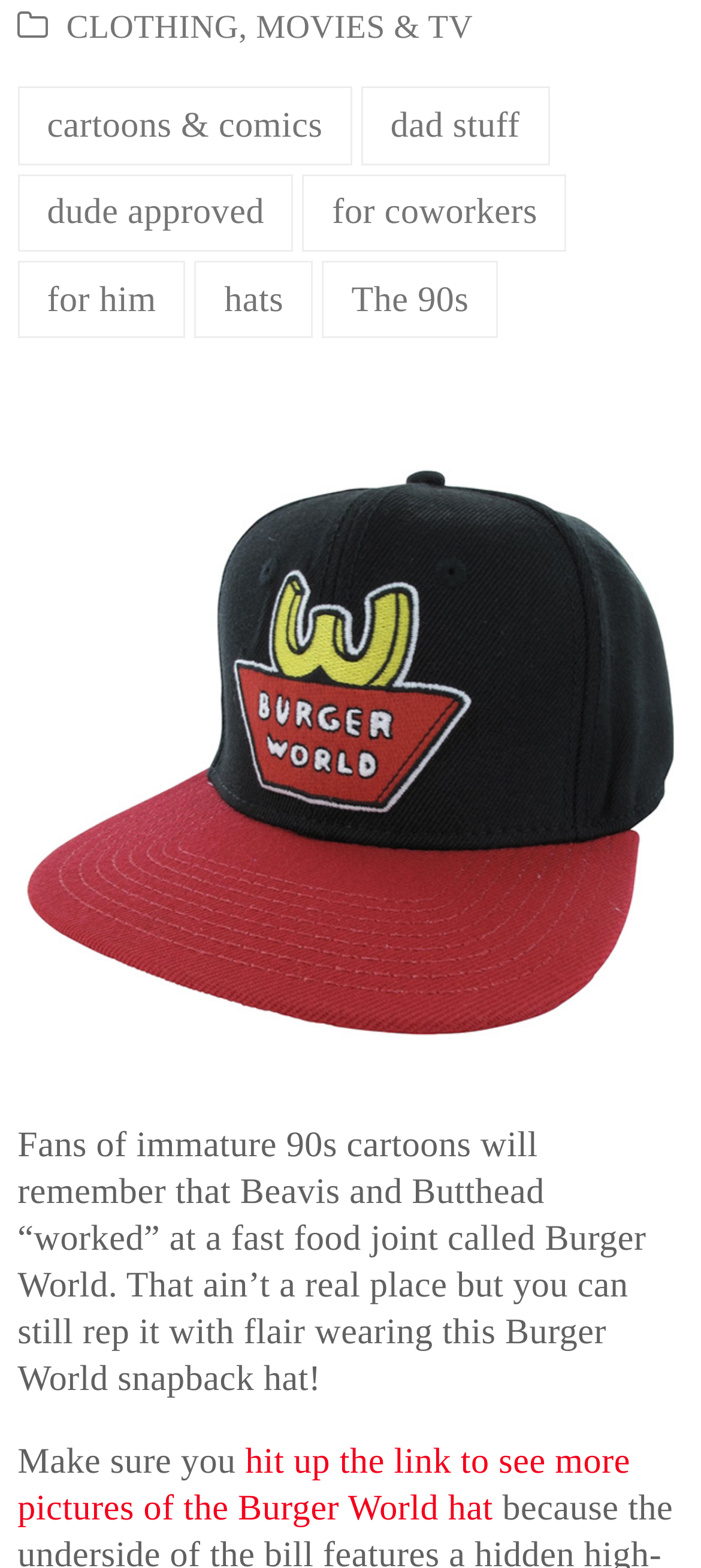Find the bounding box of the UI element described as follows: "CLOTHING".

[0.095, 0.006, 0.34, 0.029]